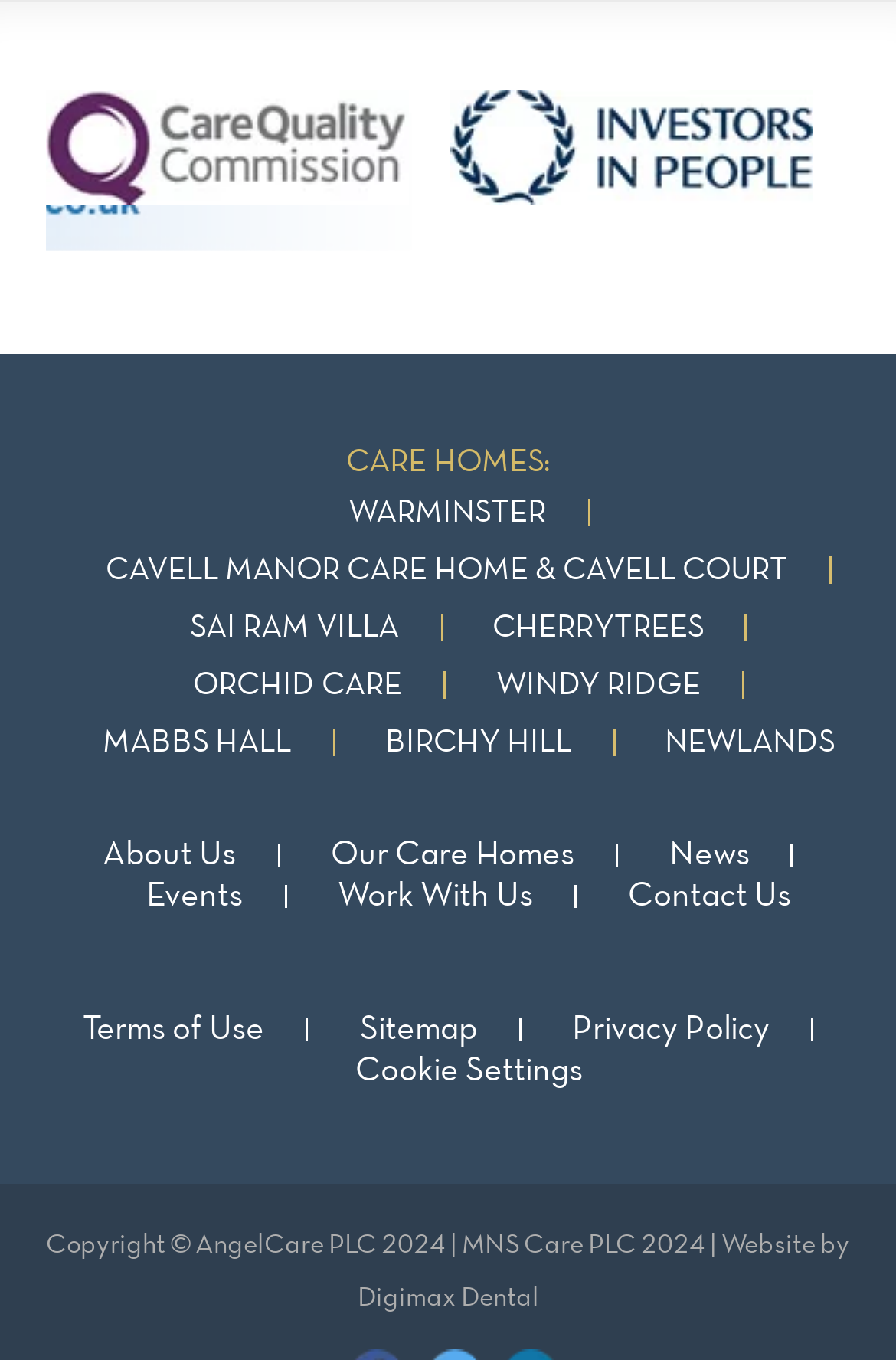Please predict the bounding box coordinates of the element's region where a click is necessary to complete the following instruction: "View WARMINSTER care home". The coordinates should be represented by four float numbers between 0 and 1, i.e., [left, top, right, bottom].

[0.388, 0.366, 0.609, 0.388]